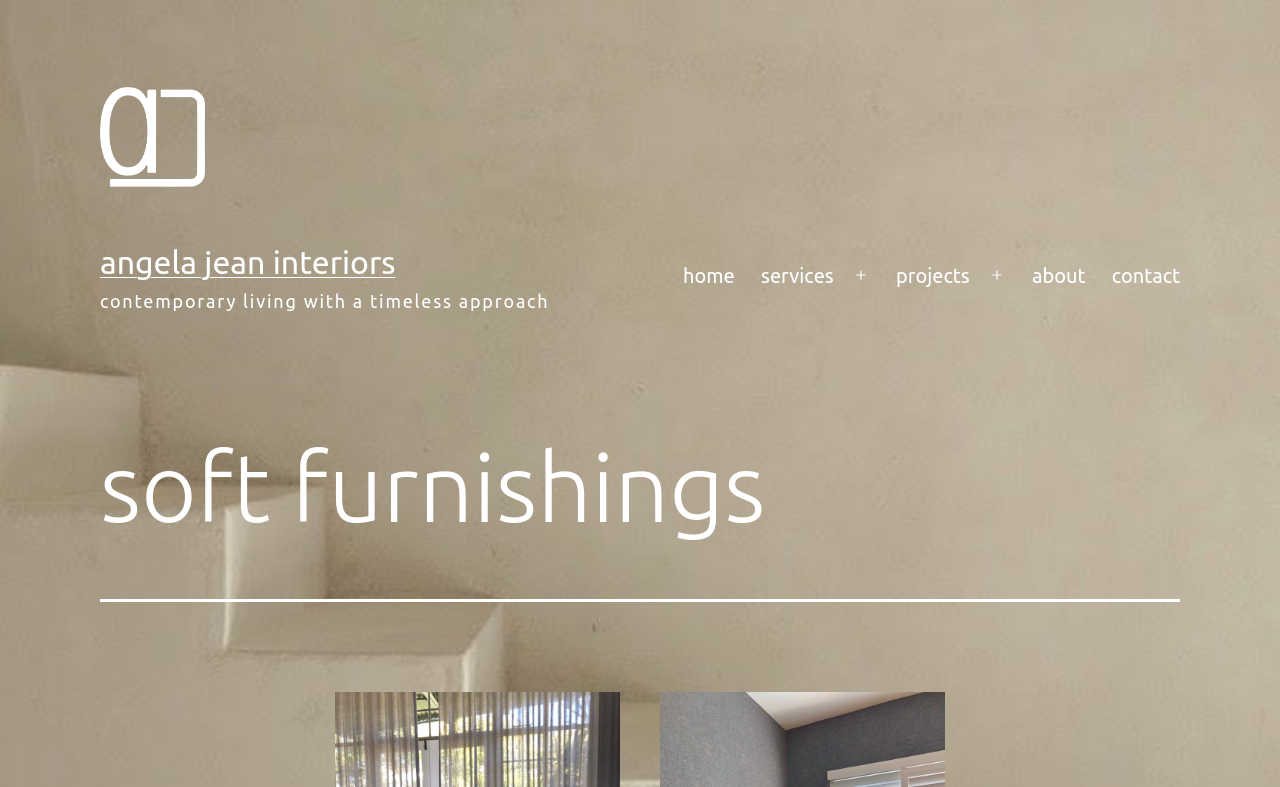What is the focus of the interior design company?
Please give a detailed and elaborate answer to the question.

The focus of the interior design company can be inferred from the heading 'soft furnishings' which is a subheading under the main heading, indicating that the company specializes in soft furnishings.